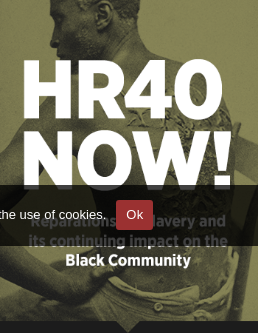Review the image closely and give a comprehensive answer to the question: What is the purpose of the image?

The image serves as a powerful statement advocating for reparative justice and highlights the importance of addressing past injustices to foster a more equitable future, emphasizing the need for acknowledgment and redress in matters of racial justice.